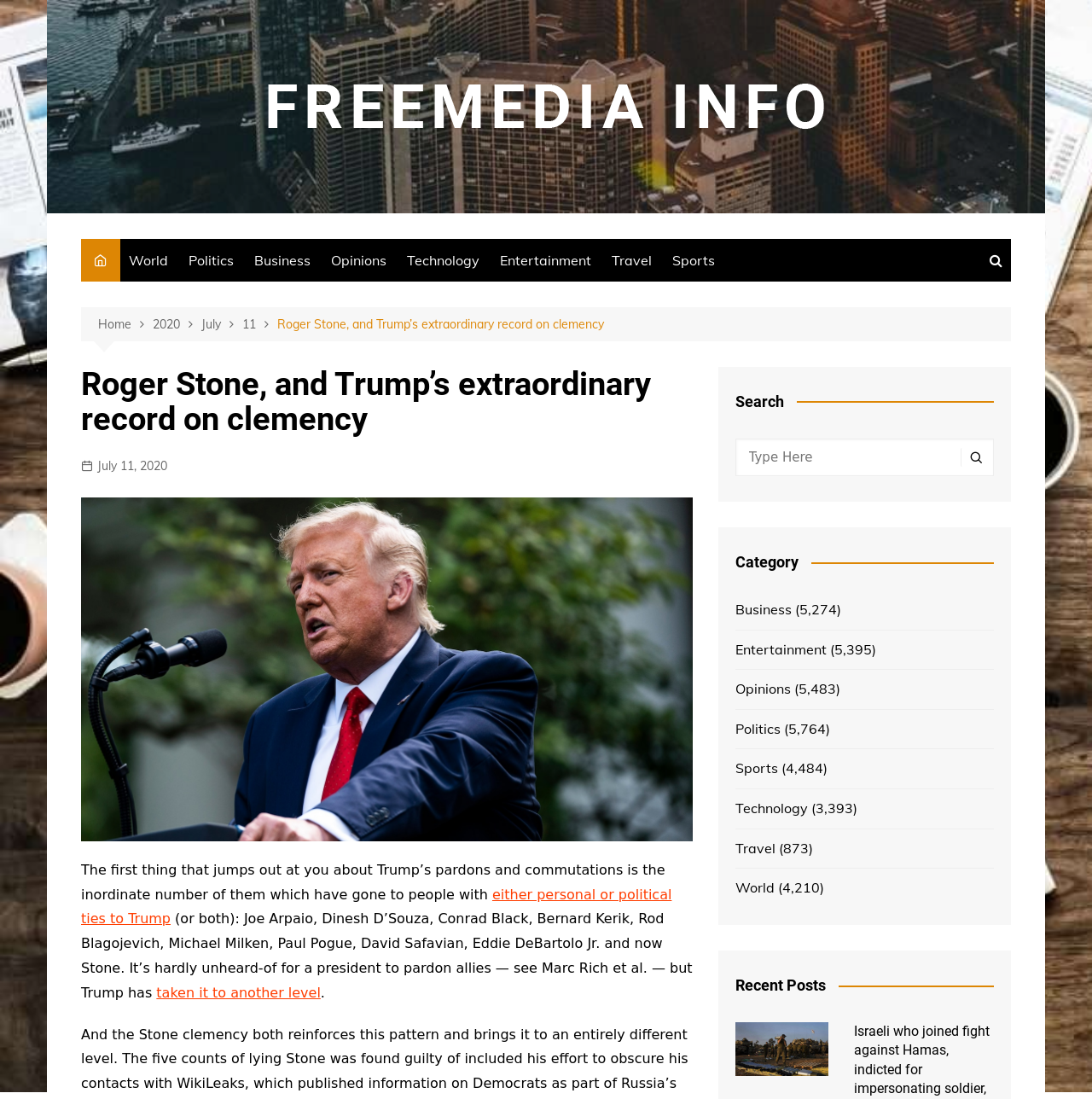Pinpoint the bounding box coordinates of the area that should be clicked to complete the following instruction: "Search for something". The coordinates must be given as four float numbers between 0 and 1, i.e., [left, top, right, bottom].

[0.673, 0.399, 0.91, 0.433]